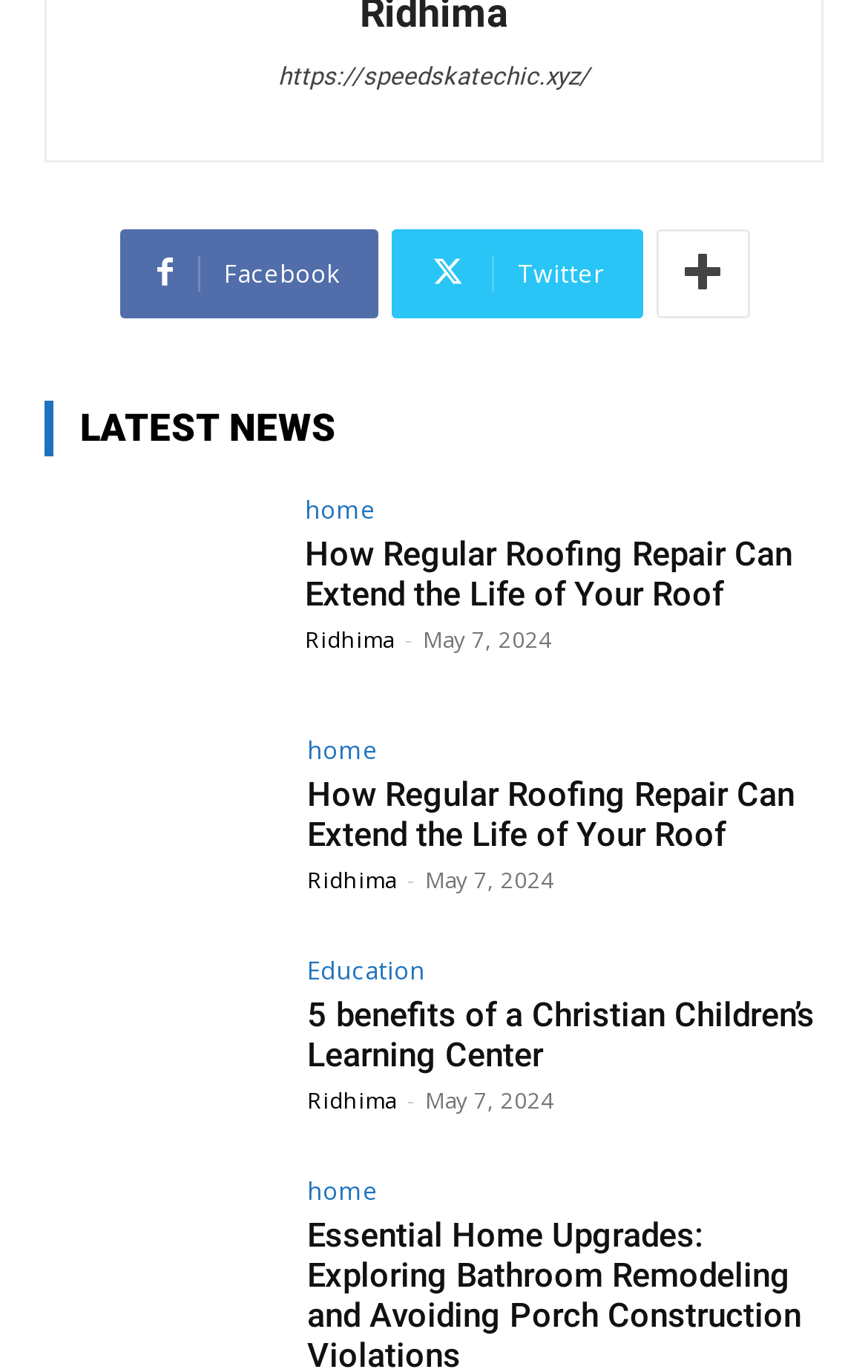Point out the bounding box coordinates of the section to click in order to follow this instruction: "Visit the Facebook page".

[0.137, 0.166, 0.435, 0.231]